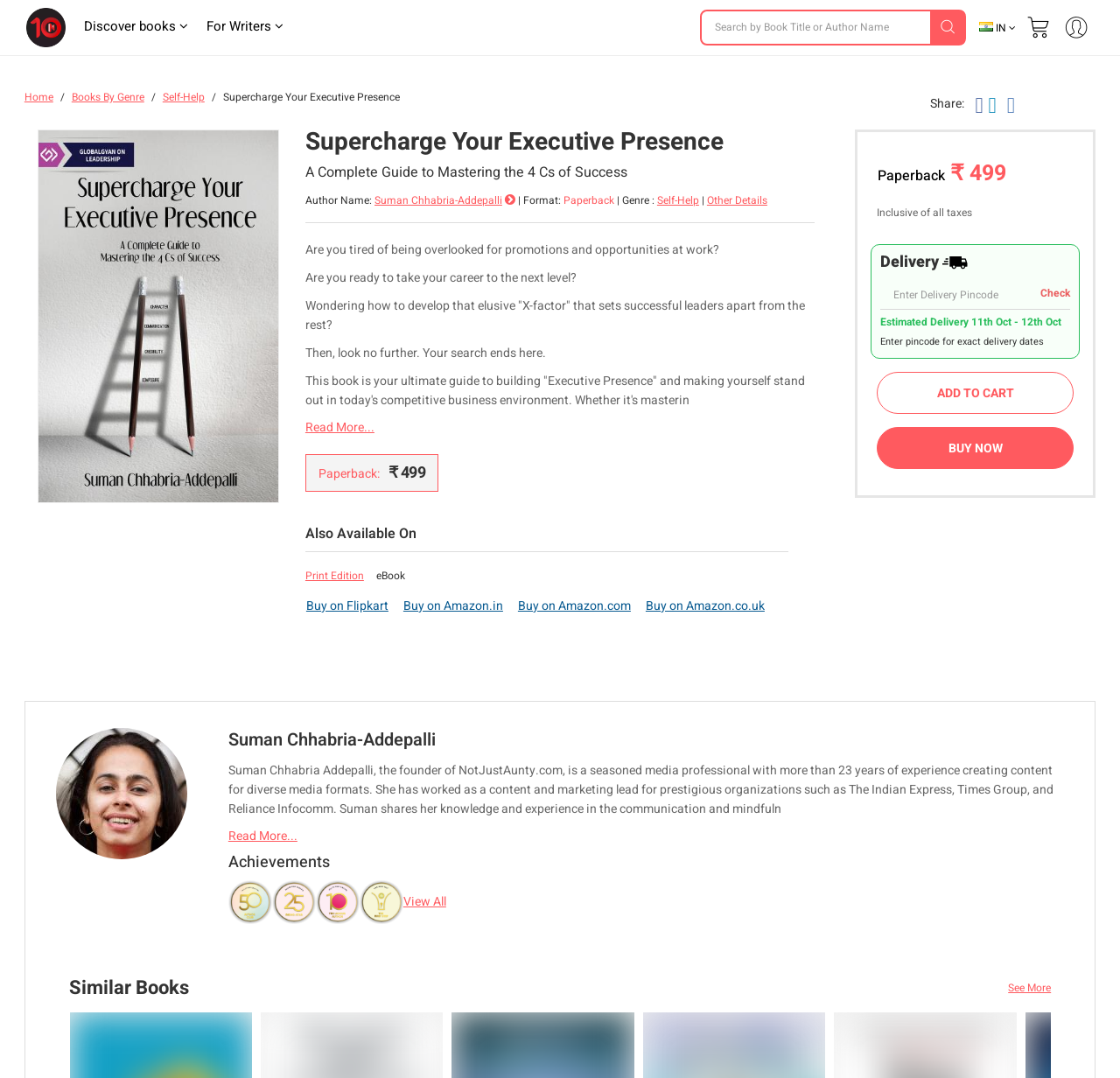Locate the bounding box coordinates of the clickable part needed for the task: "Close the menu".

[0.949, 0.057, 0.988, 0.089]